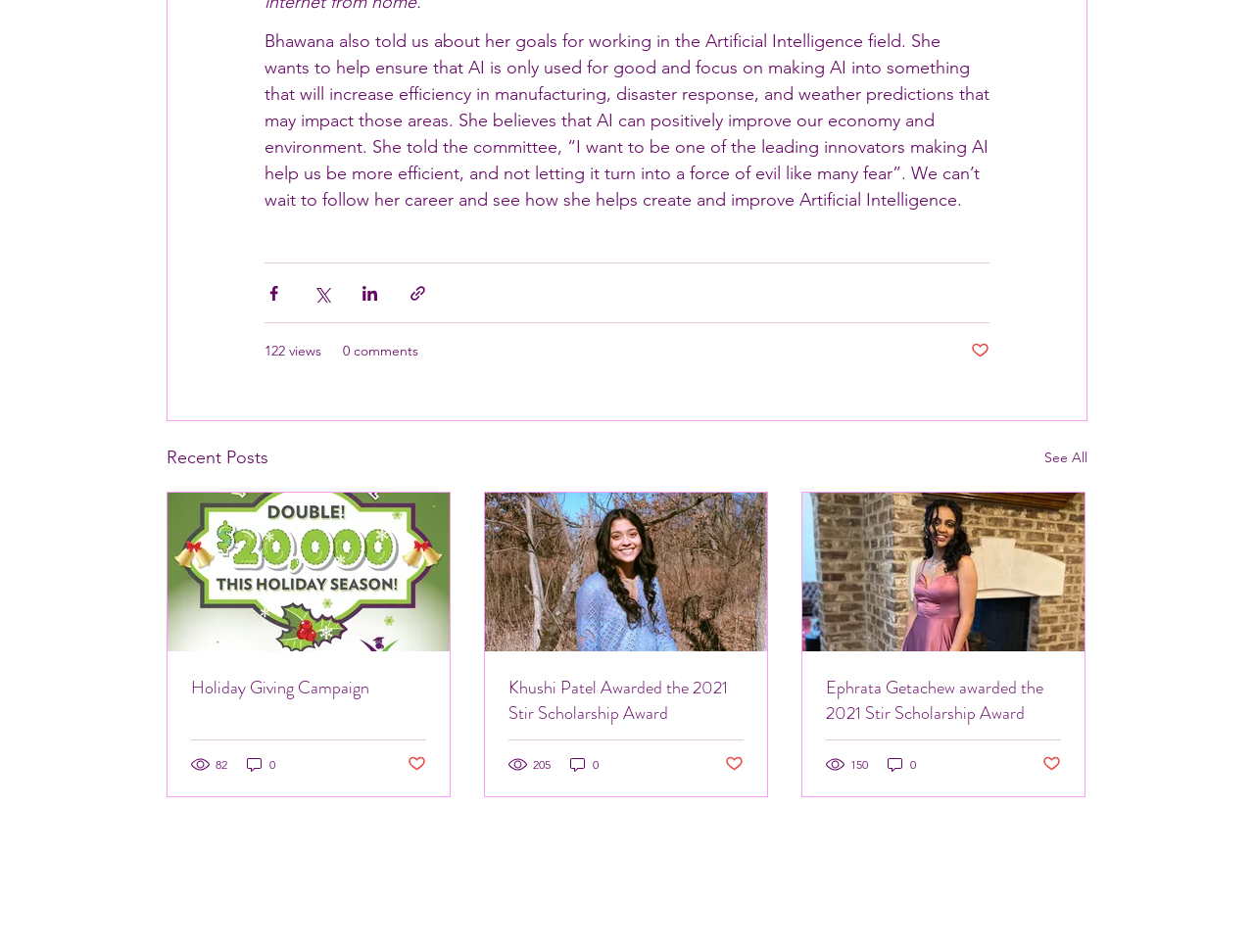Please answer the following question using a single word or phrase: 
What is the text on the button with the Facebook icon?

Share via Facebook